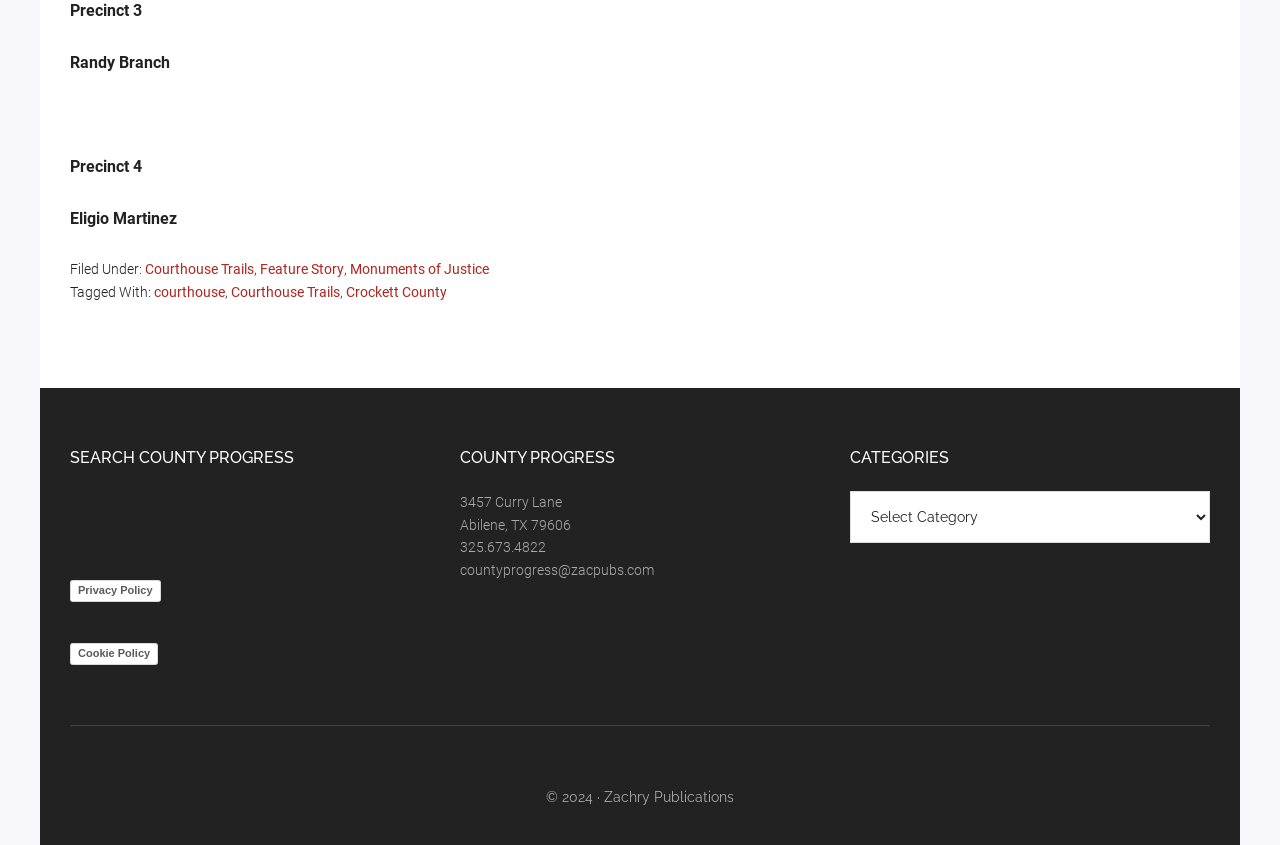Provide the bounding box coordinates of the UI element this sentence describes: "Cookie Policy".

[0.055, 0.763, 0.119, 0.782]